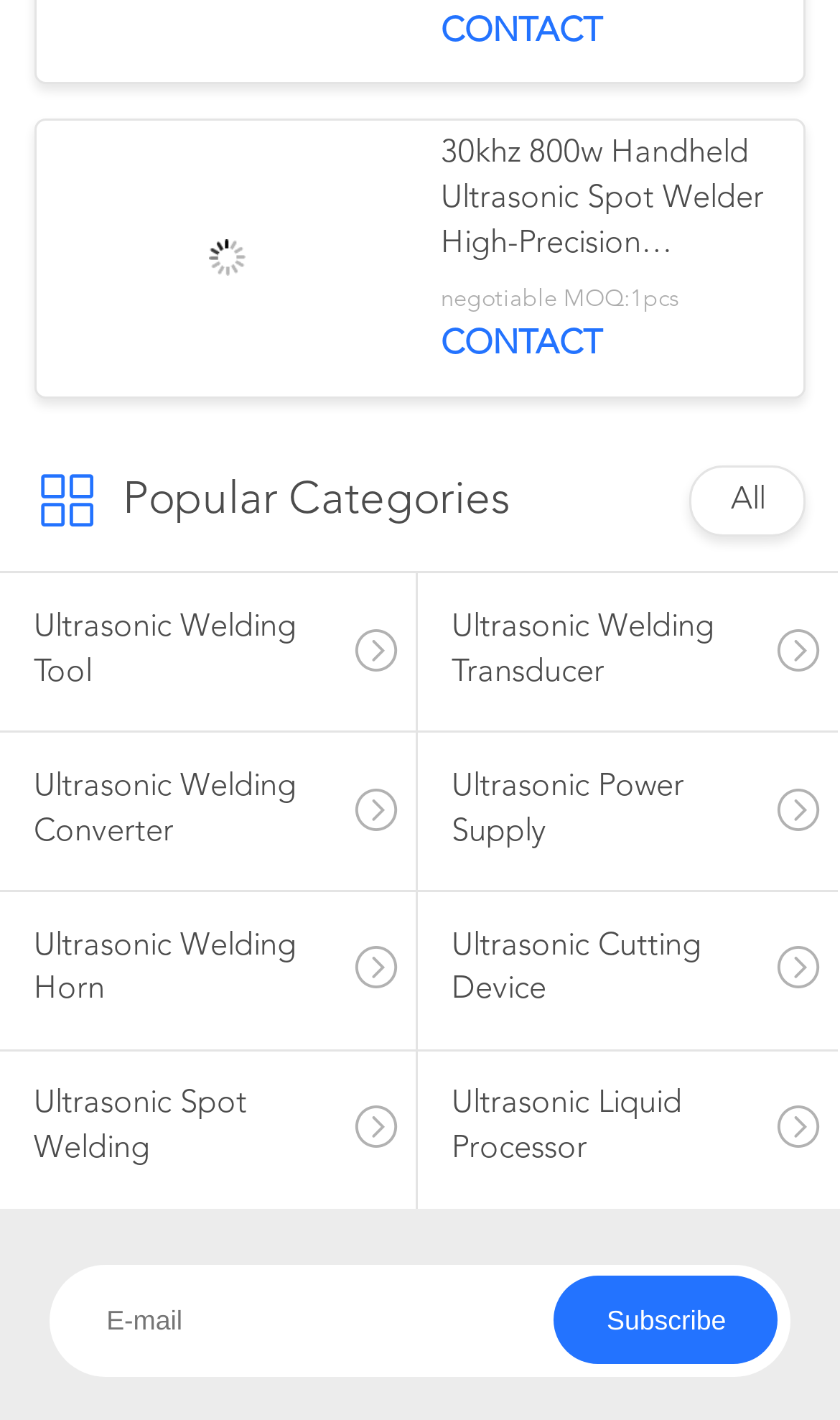Pinpoint the bounding box coordinates of the element you need to click to execute the following instruction: "Enter email address in the E-mail textbox". The bounding box should be represented by four float numbers between 0 and 1, in the format [left, top, right, bottom].

[0.06, 0.89, 0.94, 0.969]